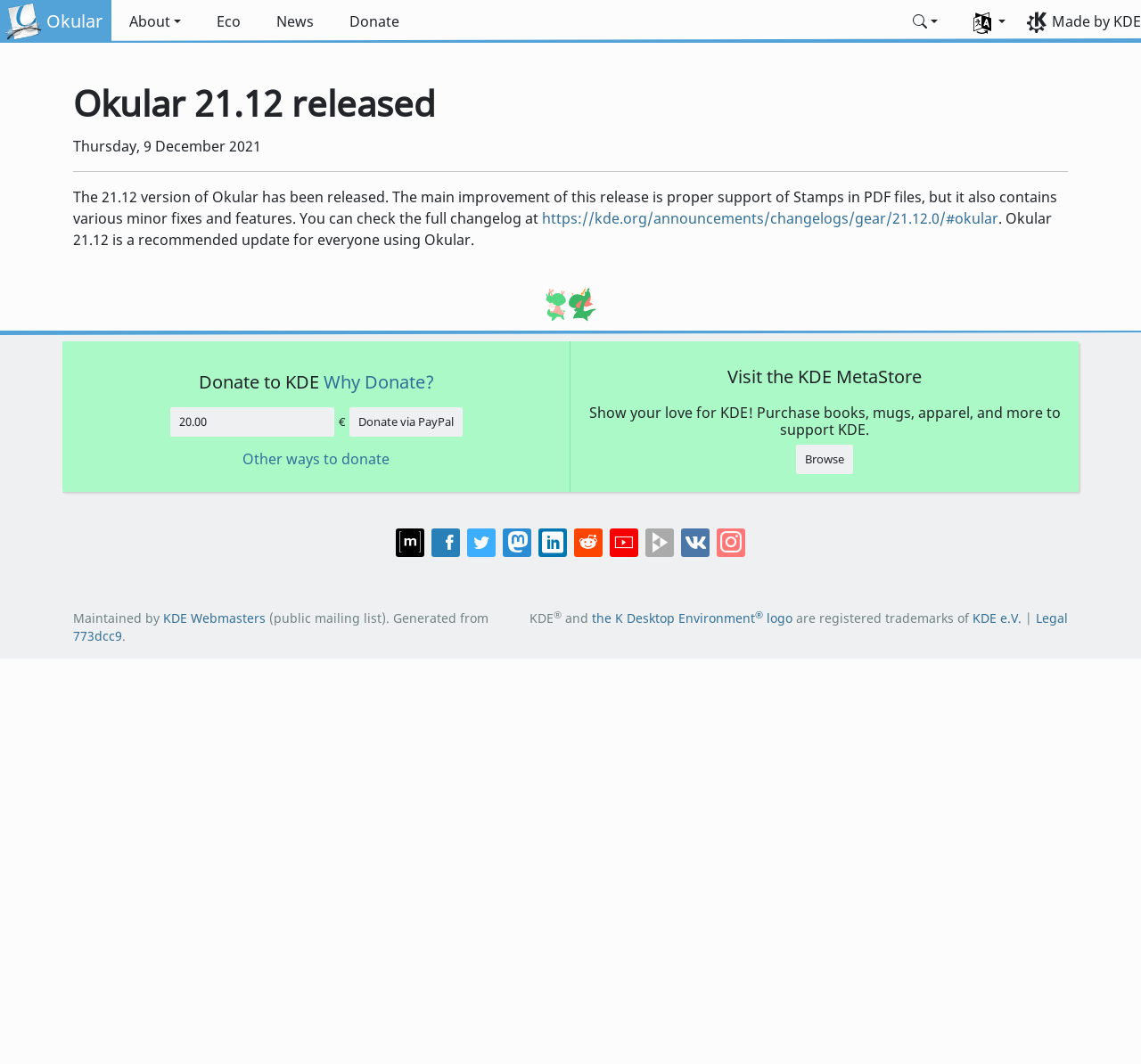Use a single word or phrase to answer this question: 
How many social media platforms are available for sharing?

9